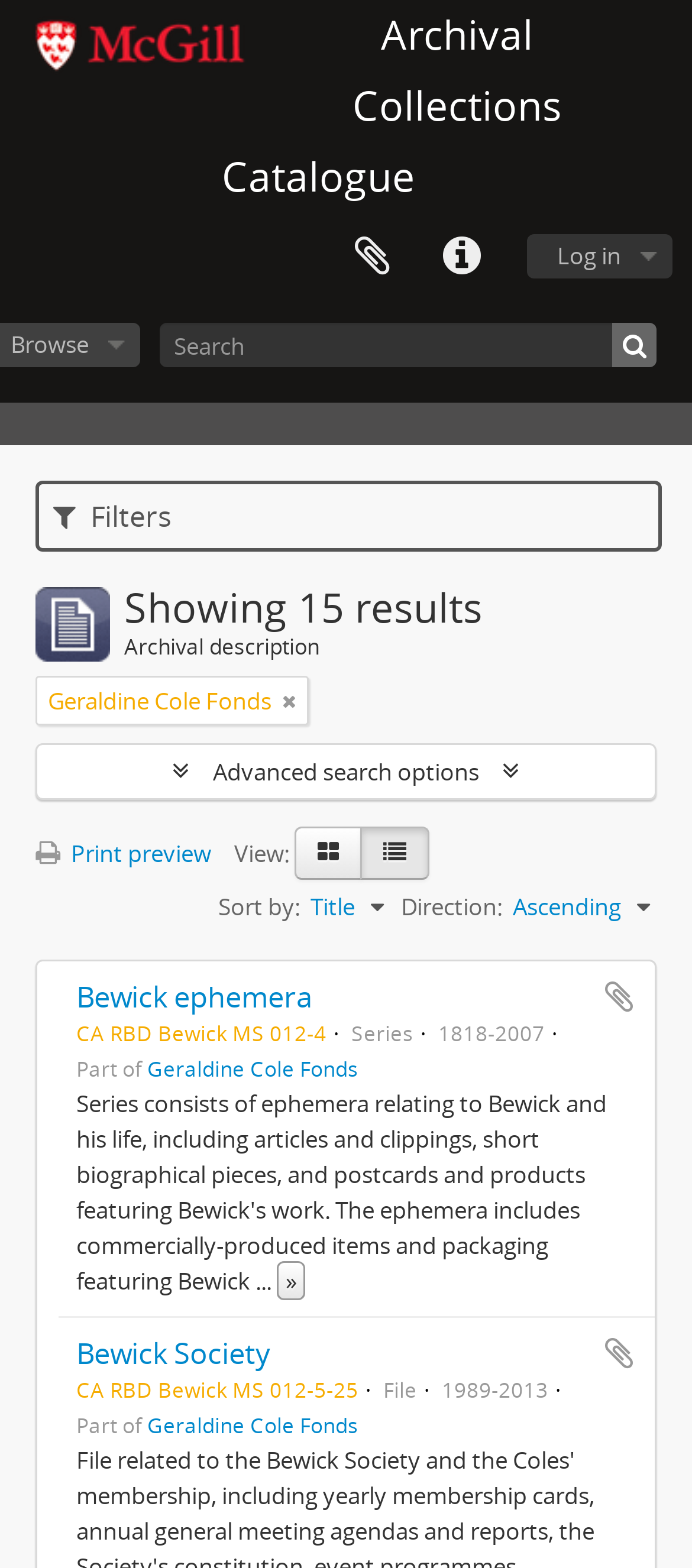Indicate the bounding box coordinates of the clickable region to achieve the following instruction: "View archival description in card view."

[0.426, 0.527, 0.523, 0.561]